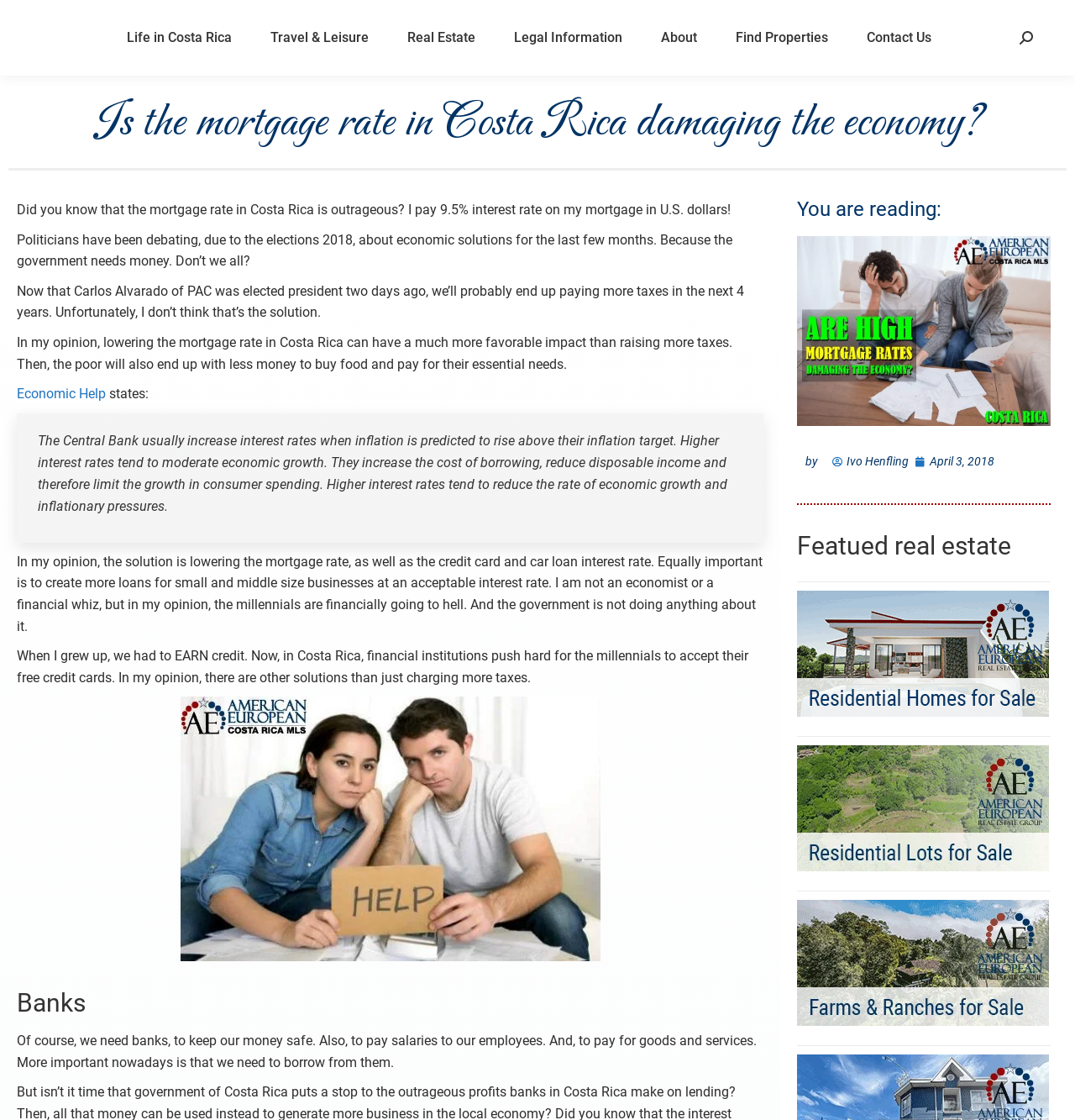Please identify the bounding box coordinates of where to click in order to follow the instruction: "Go to Top".

[0.961, 0.923, 0.992, 0.953]